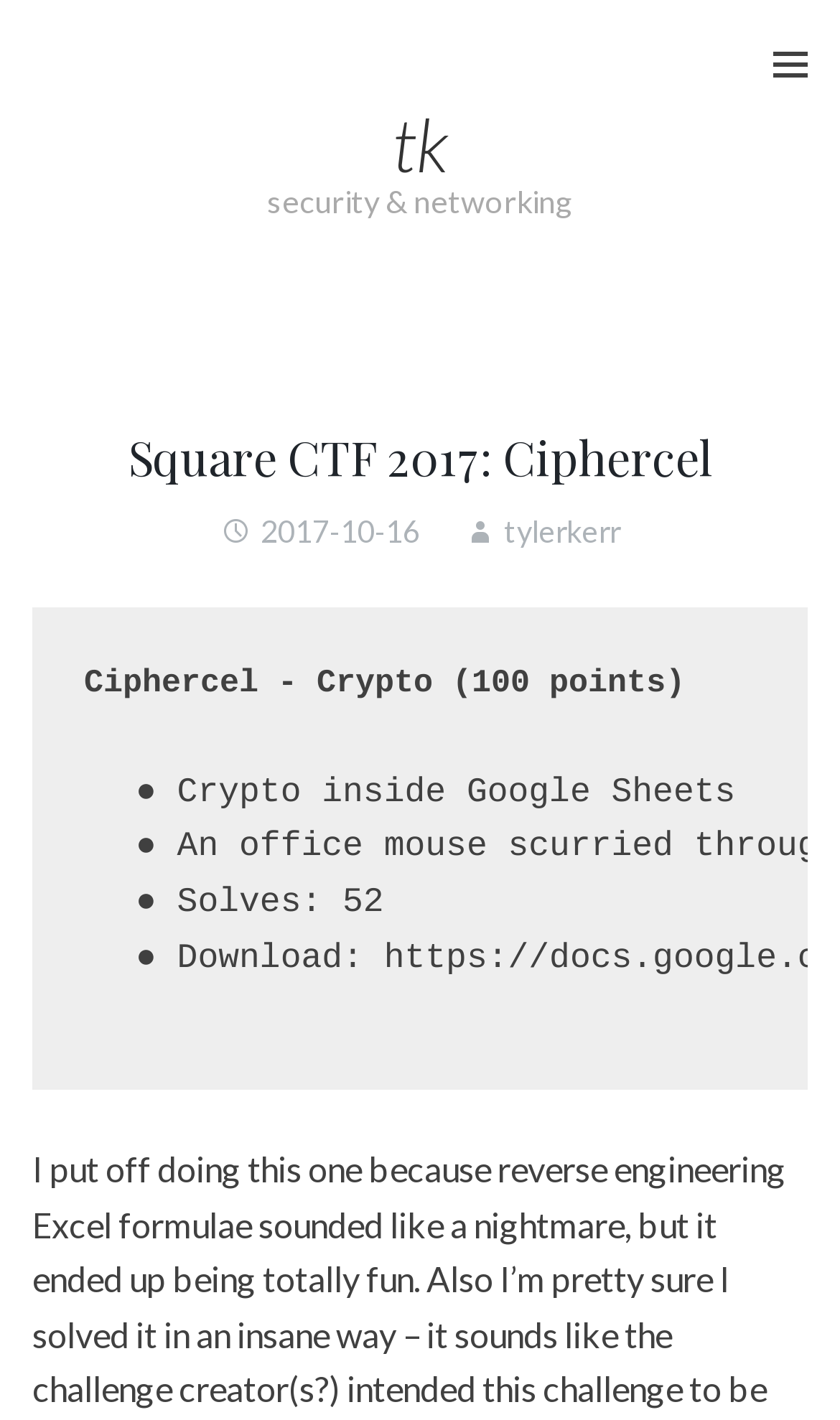Answer the following in one word or a short phrase: 
Who is the author of the Ciphercel challenge?

tylerkerr